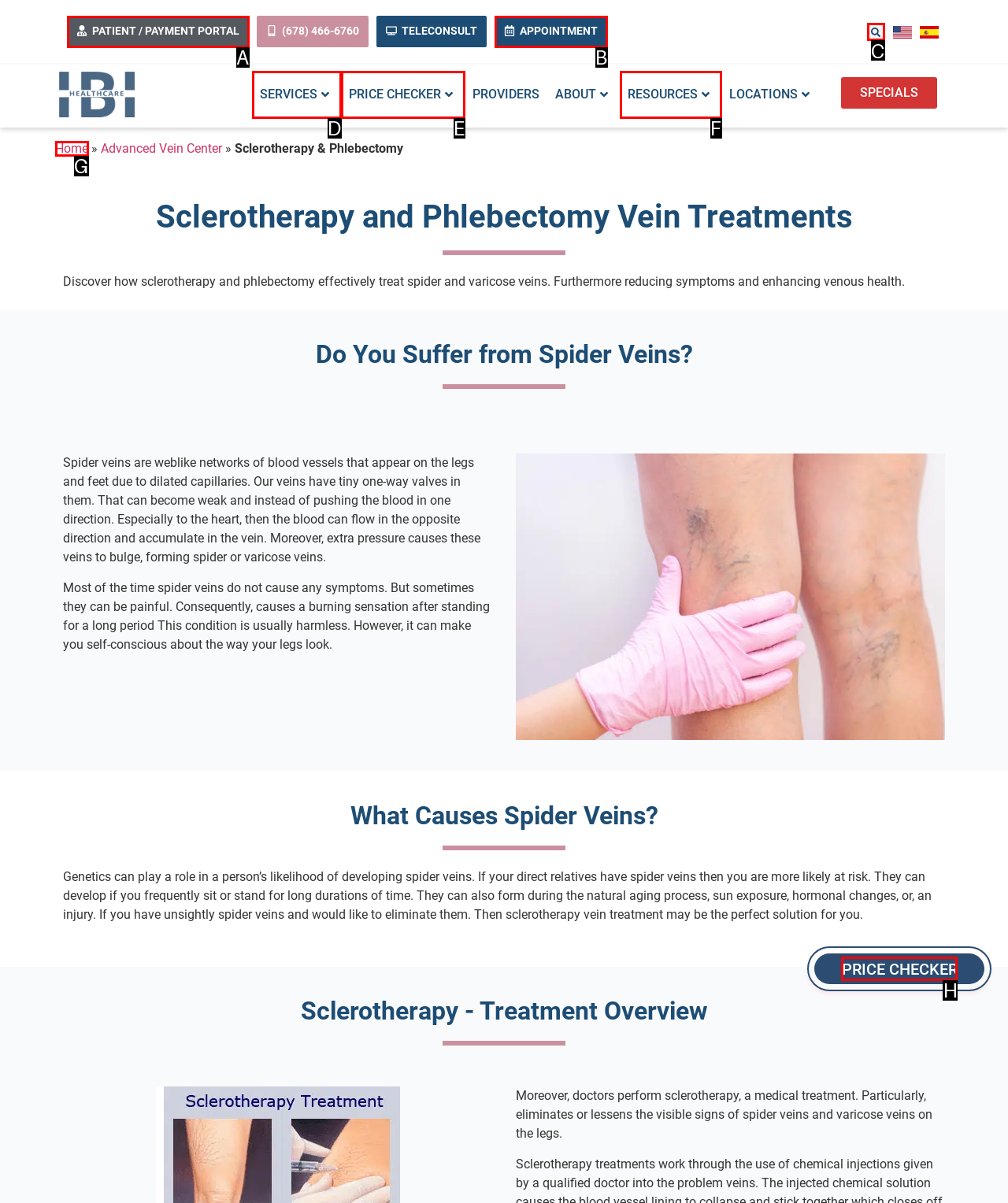Select the letter that corresponds to the UI element described as: Price Checker
Answer by providing the letter from the given choices.

H